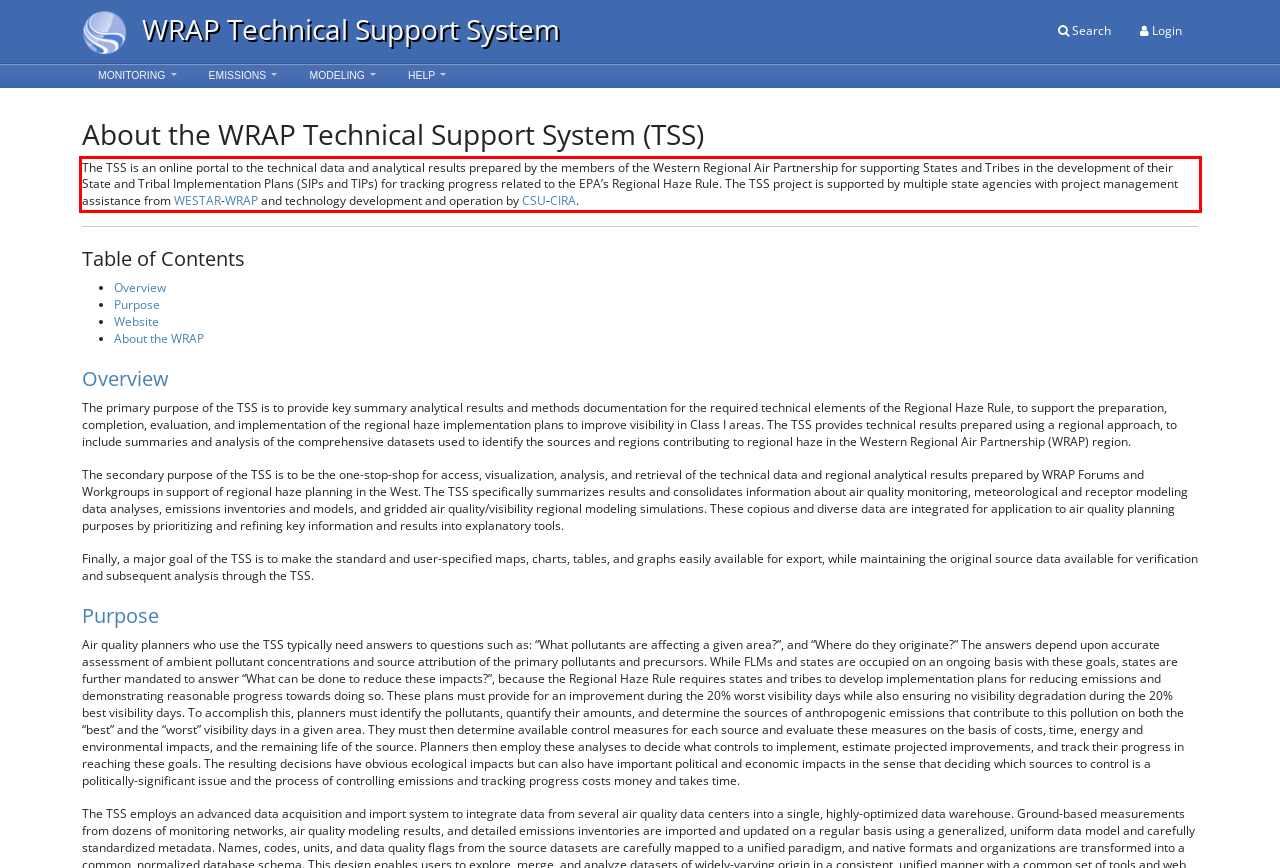Given a screenshot of a webpage with a red bounding box, please identify and retrieve the text inside the red rectangle.

The TSS is an online portal to the technical data and analytical results prepared by the members of the Western Regional Air Partnership for supporting States and Tribes in the development of their State and Tribal Implementation Plans (SIPs and TIPs) for tracking progress related to the EPA’s Regional Haze Rule. The TSS project is supported by multiple state agencies with project management assistance from WESTAR-WRAP and technology development and operation by CSU-CIRA.